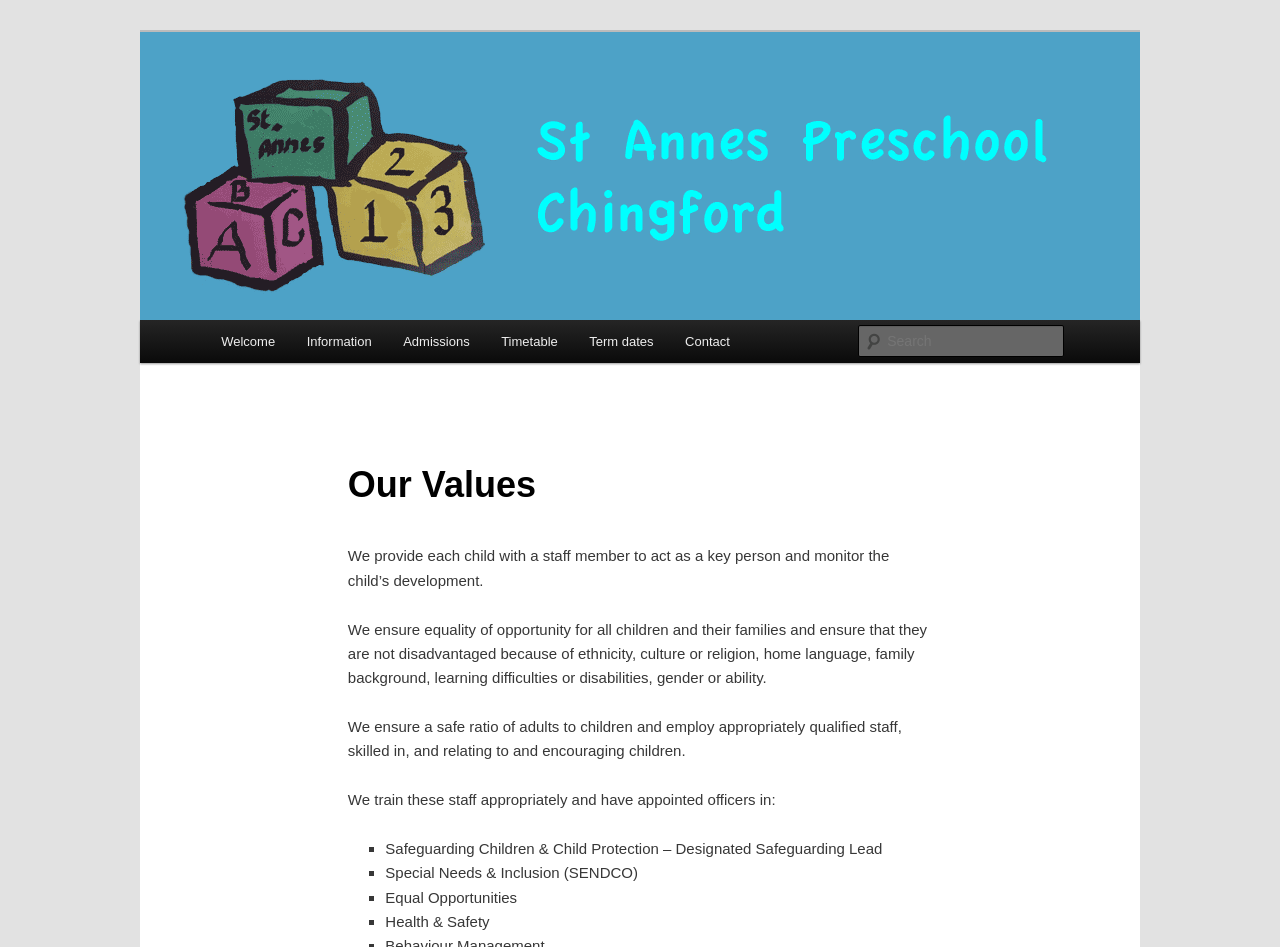Using the description "parent_node: St. Anne's Pre-school", predict the bounding box of the relevant HTML element.

[0.109, 0.034, 0.891, 0.338]